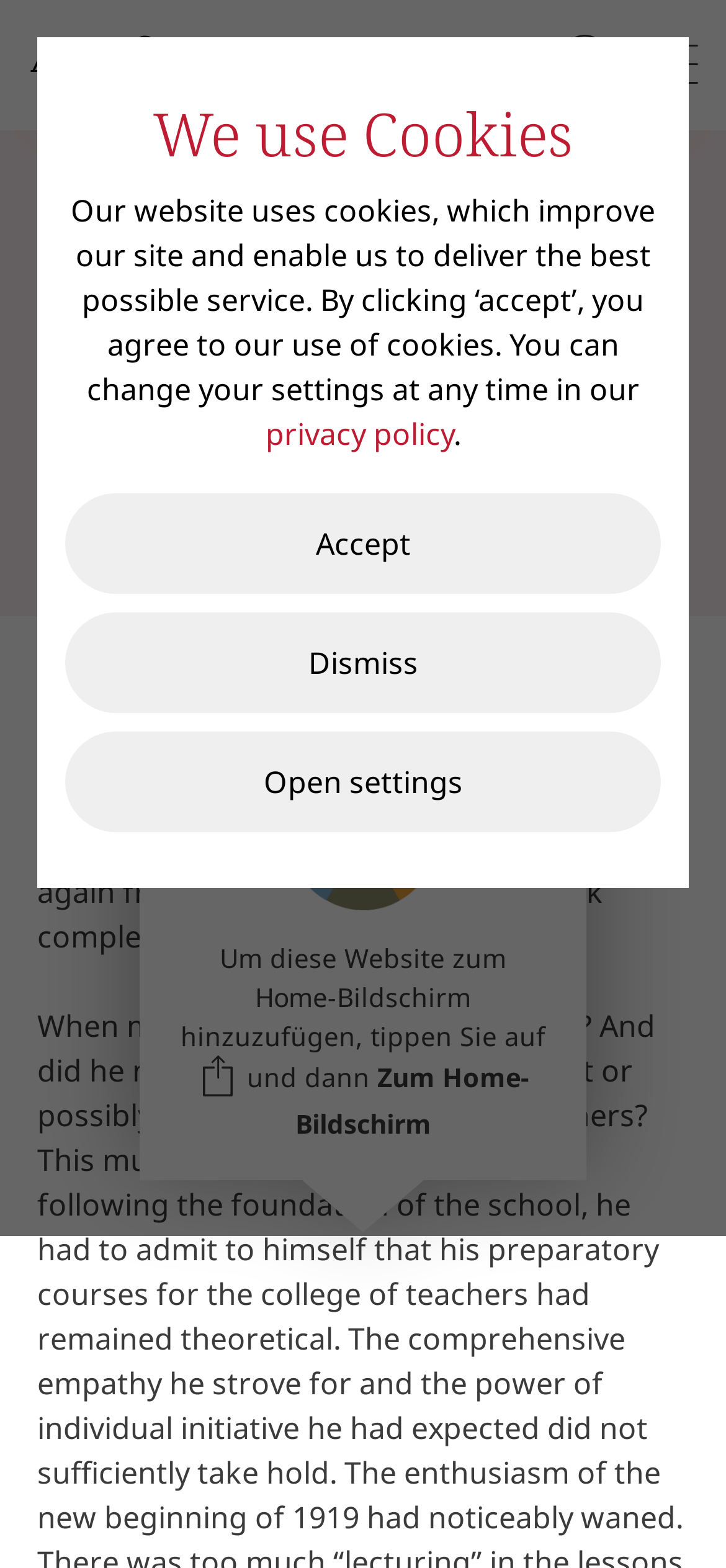What is the language of the magazine?
Please describe in detail the information shown in the image to answer the question.

The language of the magazine can be determined by looking at the top left corner of the webpage, where it says 'EN', indicating that the magazine is in English.